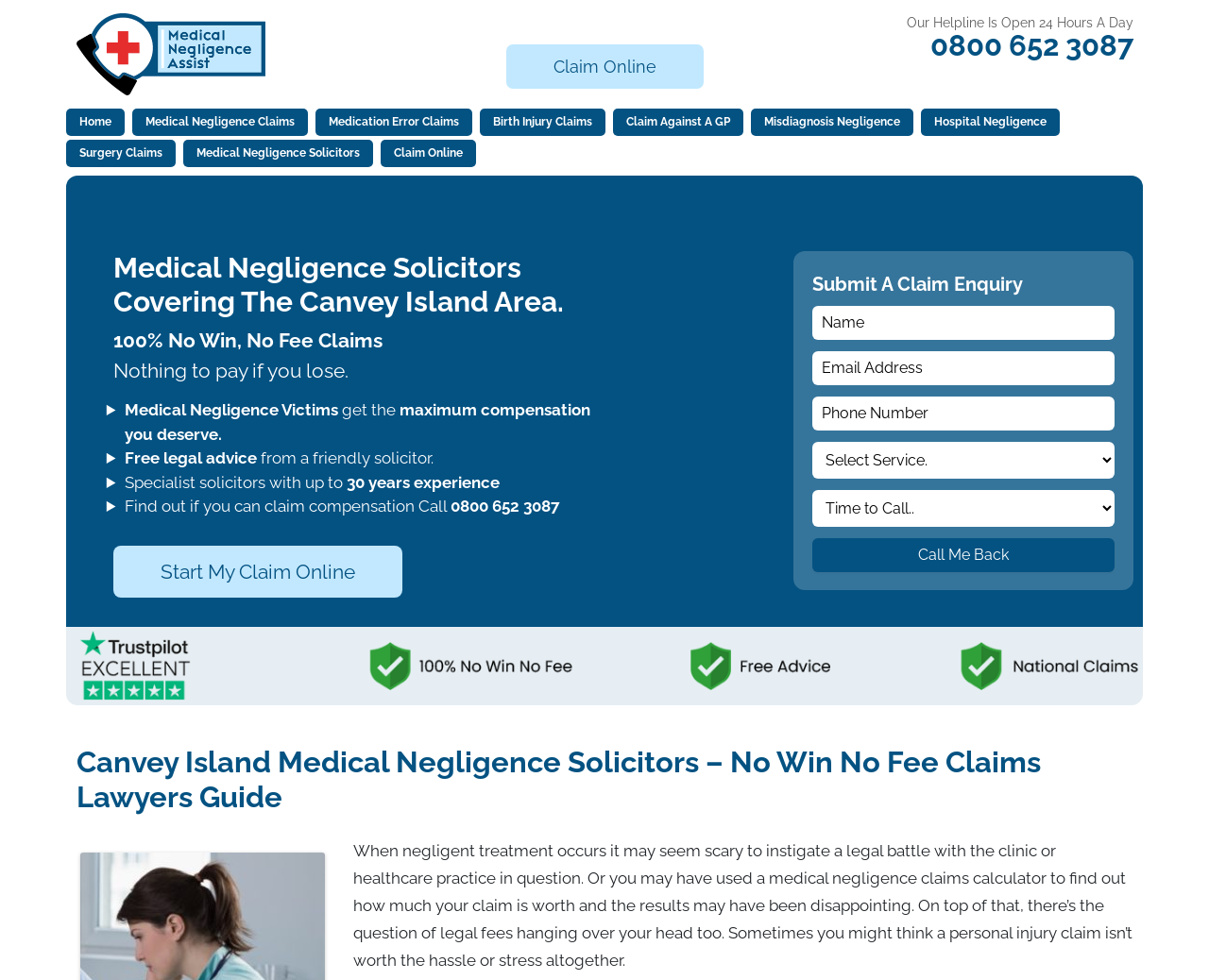What is the purpose of the 'Contact form' section?
Please analyze the image and answer the question with as much detail as possible.

I inferred the purpose of the 'Contact form' section by looking at the label 'Submit A Claim Enquiry' and the input fields for name, email address, phone number, and other details, which suggests that users can fill out this form to initiate a claim enquiry.